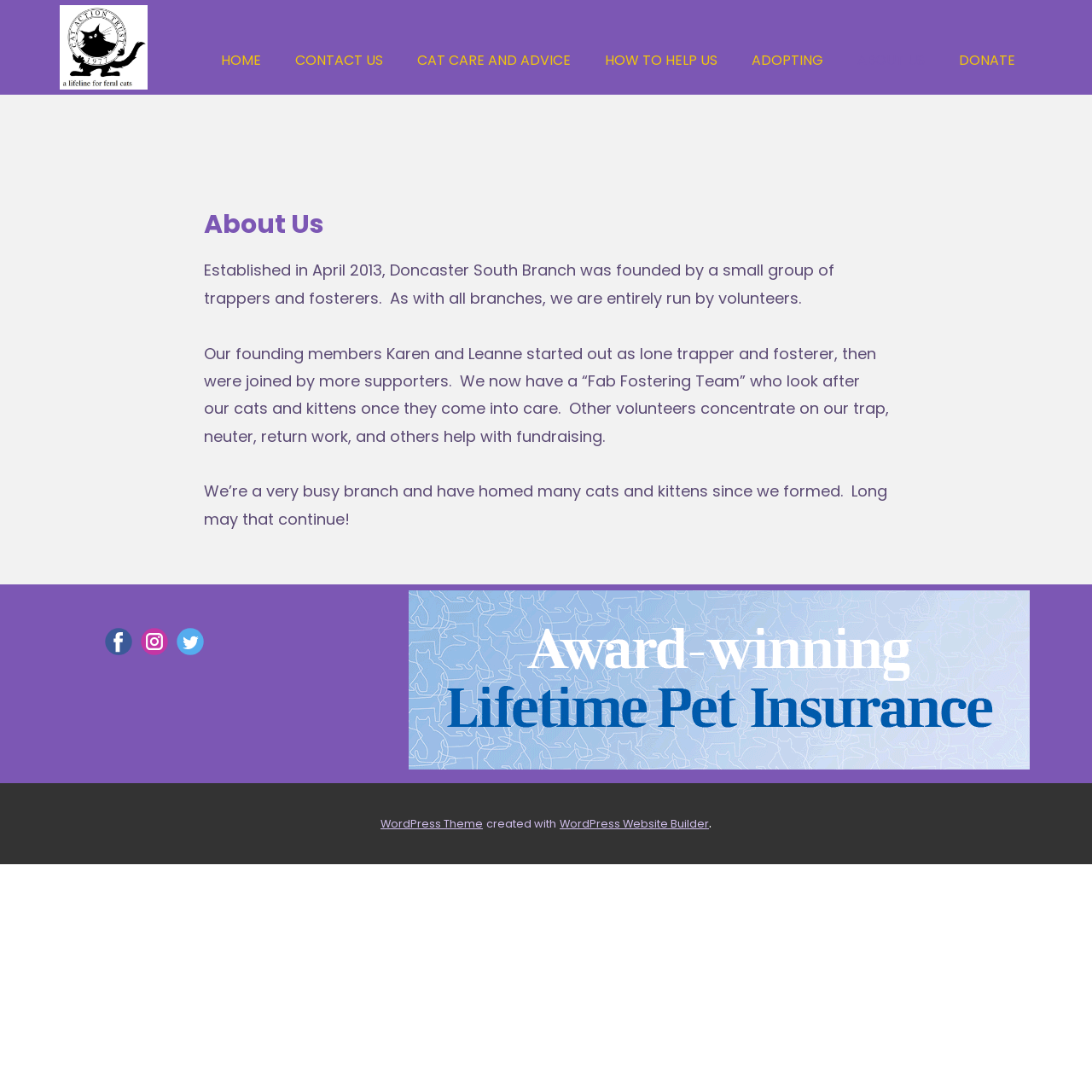Kindly determine the bounding box coordinates for the clickable area to achieve the given instruction: "Read the article about CIRCUIT-RIDING AS ORDEAL".

None